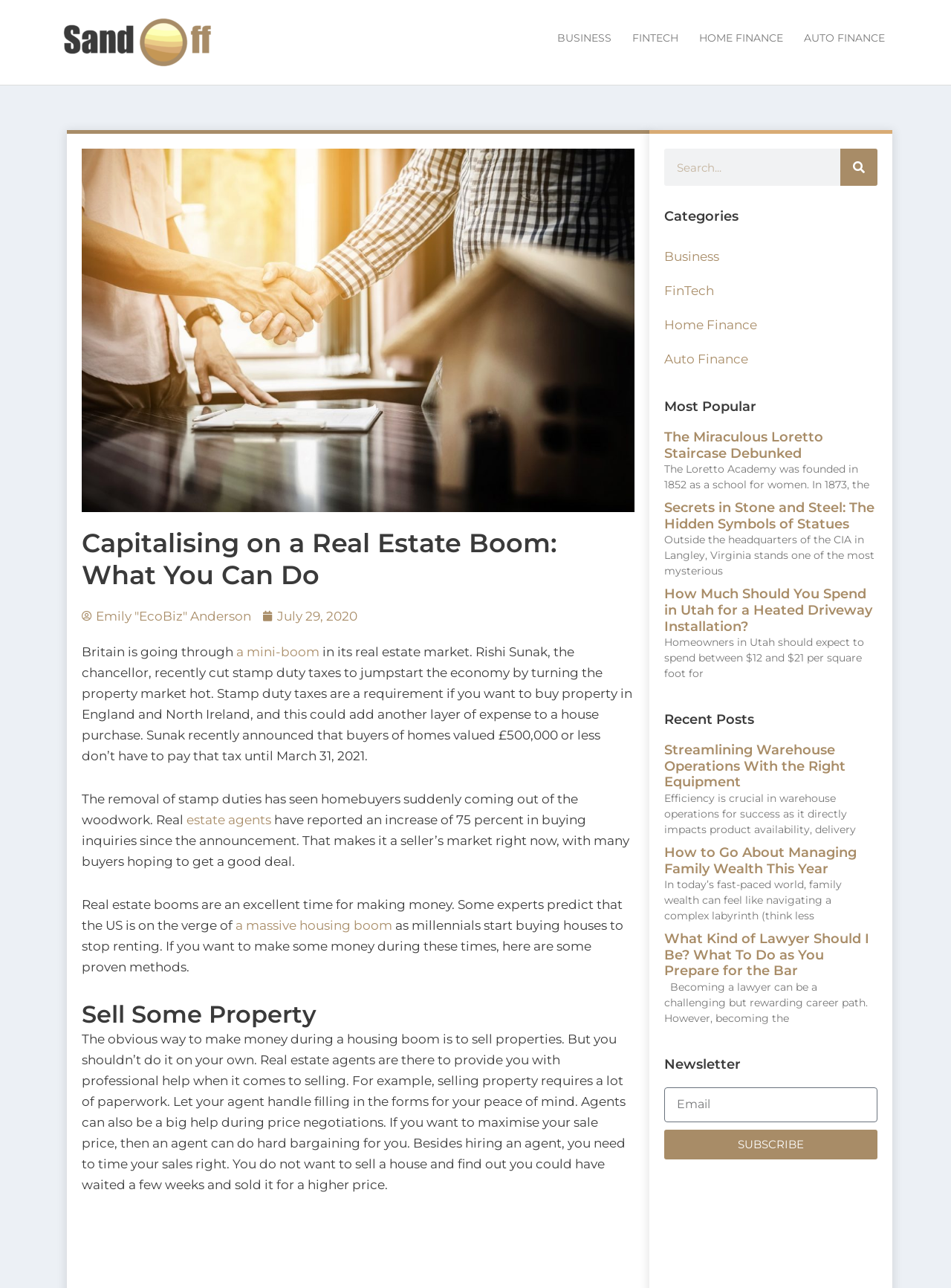Identify the bounding box coordinates of the region that should be clicked to execute the following instruction: "Search for something".

[0.698, 0.115, 0.923, 0.144]